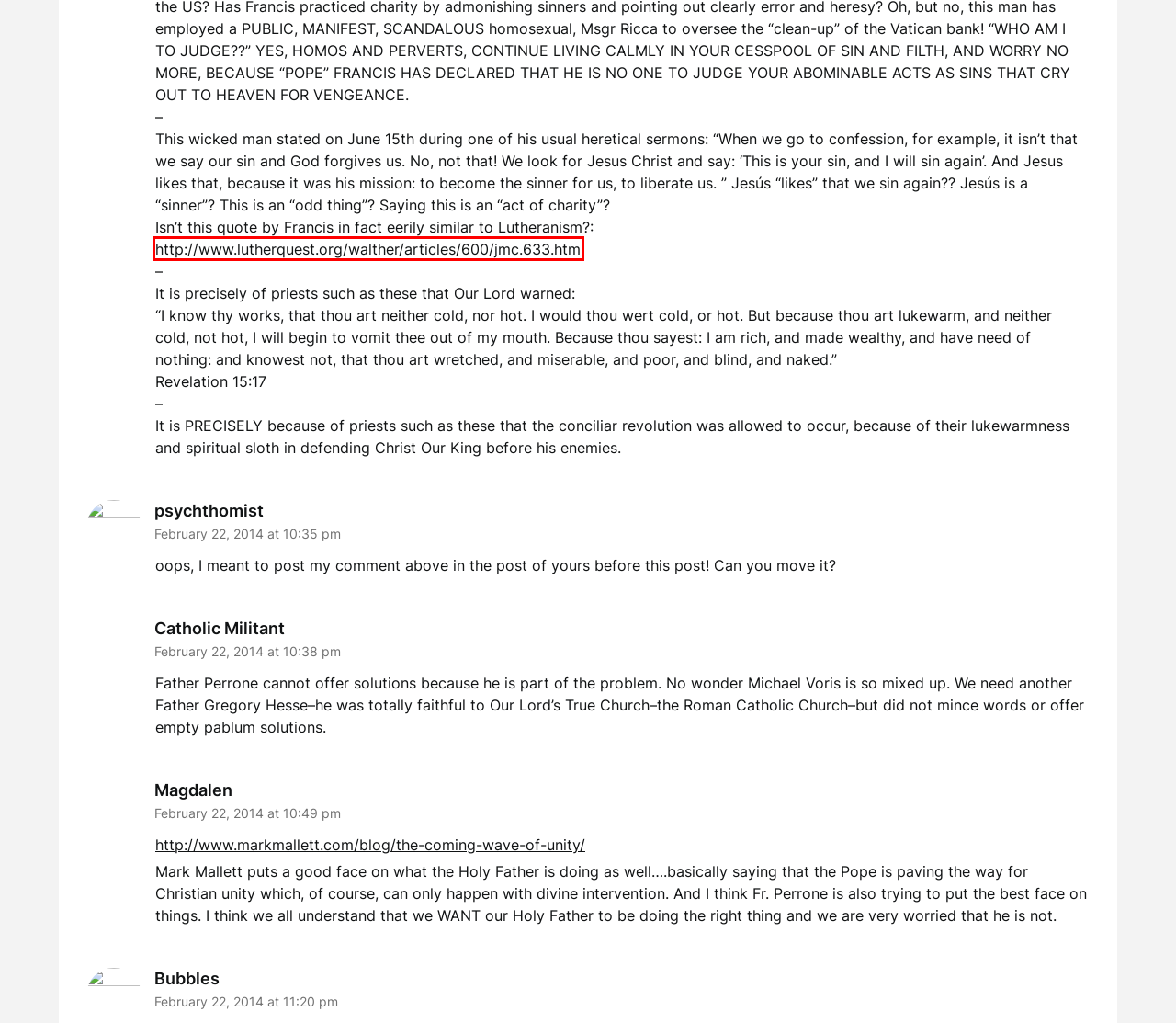You have received a screenshot of a webpage with a red bounding box indicating a UI element. Please determine the most fitting webpage description that matches the new webpage after clicking on the indicated element. The choices are:
A. Luther Says: On Good Friday Christ Became the Sinner For The World
B. - Trinity Sunday Collect: An indictment of the conciliar church -
C. Worshiping at the altar of human dignity -
D. The Remnant Newspaper - Old Hippies Are Funny
E. Blog Post -
F. Francumenism: Mission Accomplished -
G. The Coming Wave of Unity - The Now Word
H. About -

A